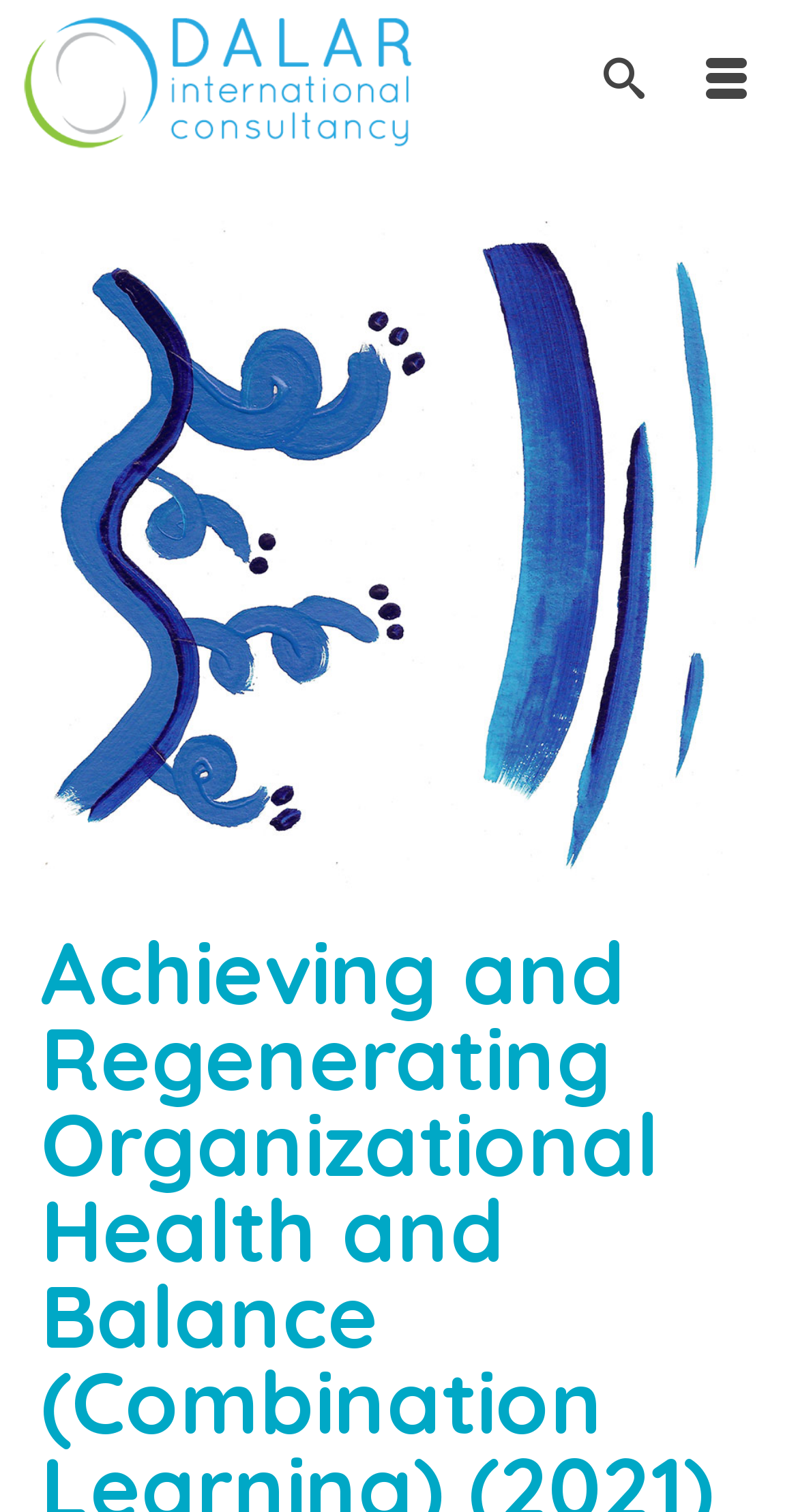Find the primary header on the webpage and provide its text.

Achieving and Regenerating Organizational Health and Balance (Combination Learning) (2021)